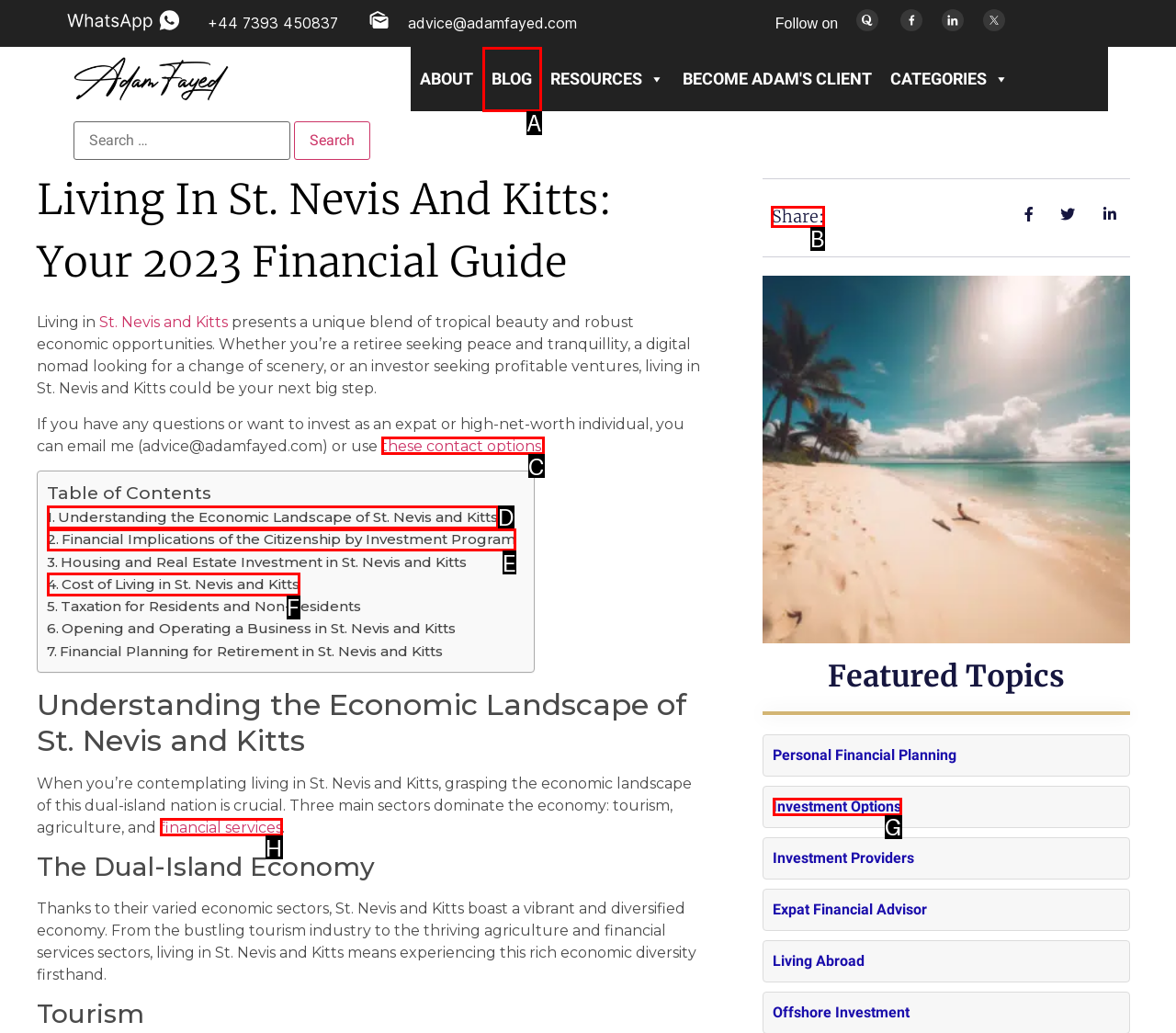Identify the correct UI element to click to follow this instruction: Share this article
Respond with the letter of the appropriate choice from the displayed options.

B